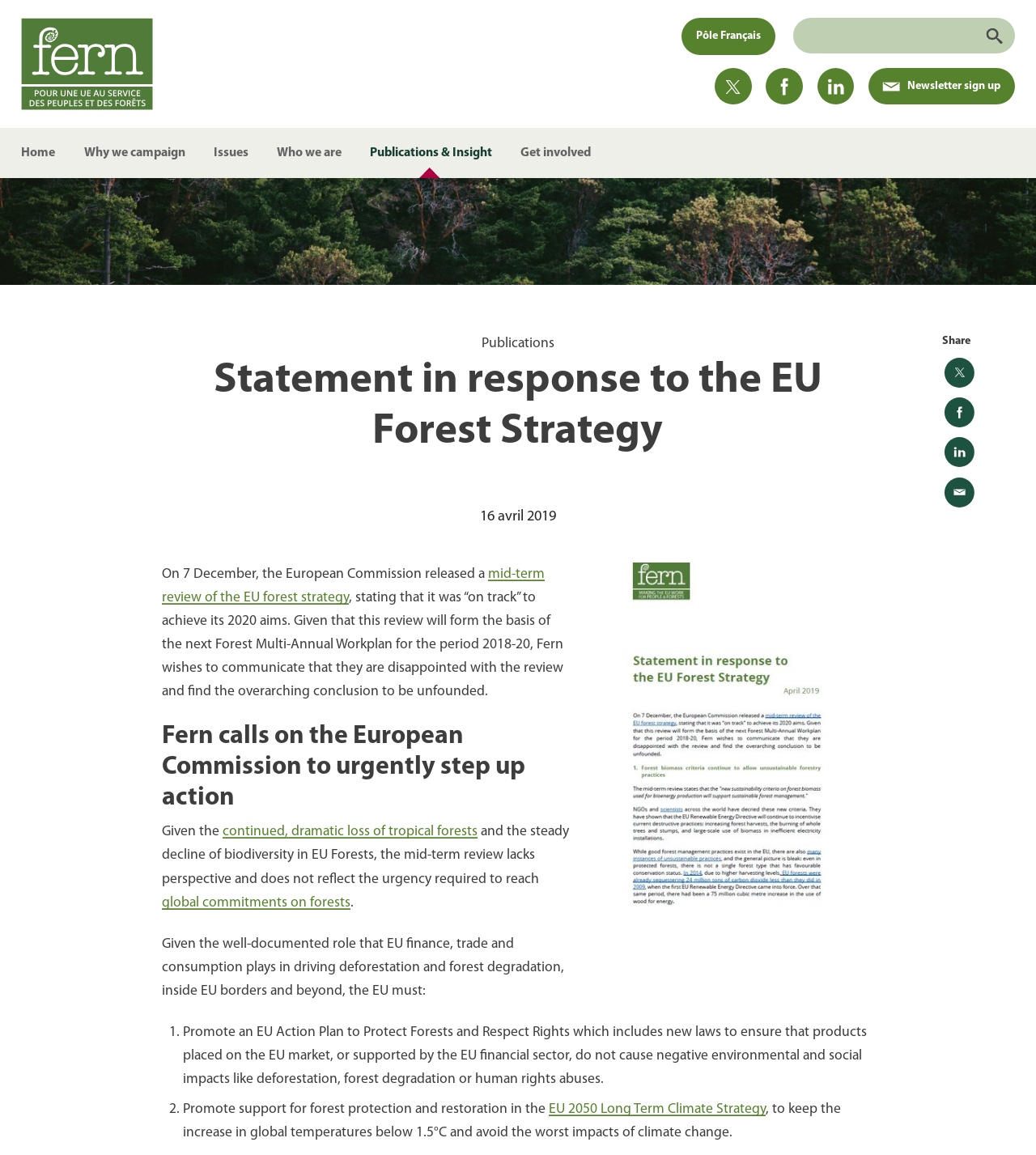Could you specify the bounding box coordinates for the clickable section to complete the following instruction: "Go to the home page"?

[0.021, 0.111, 0.067, 0.154]